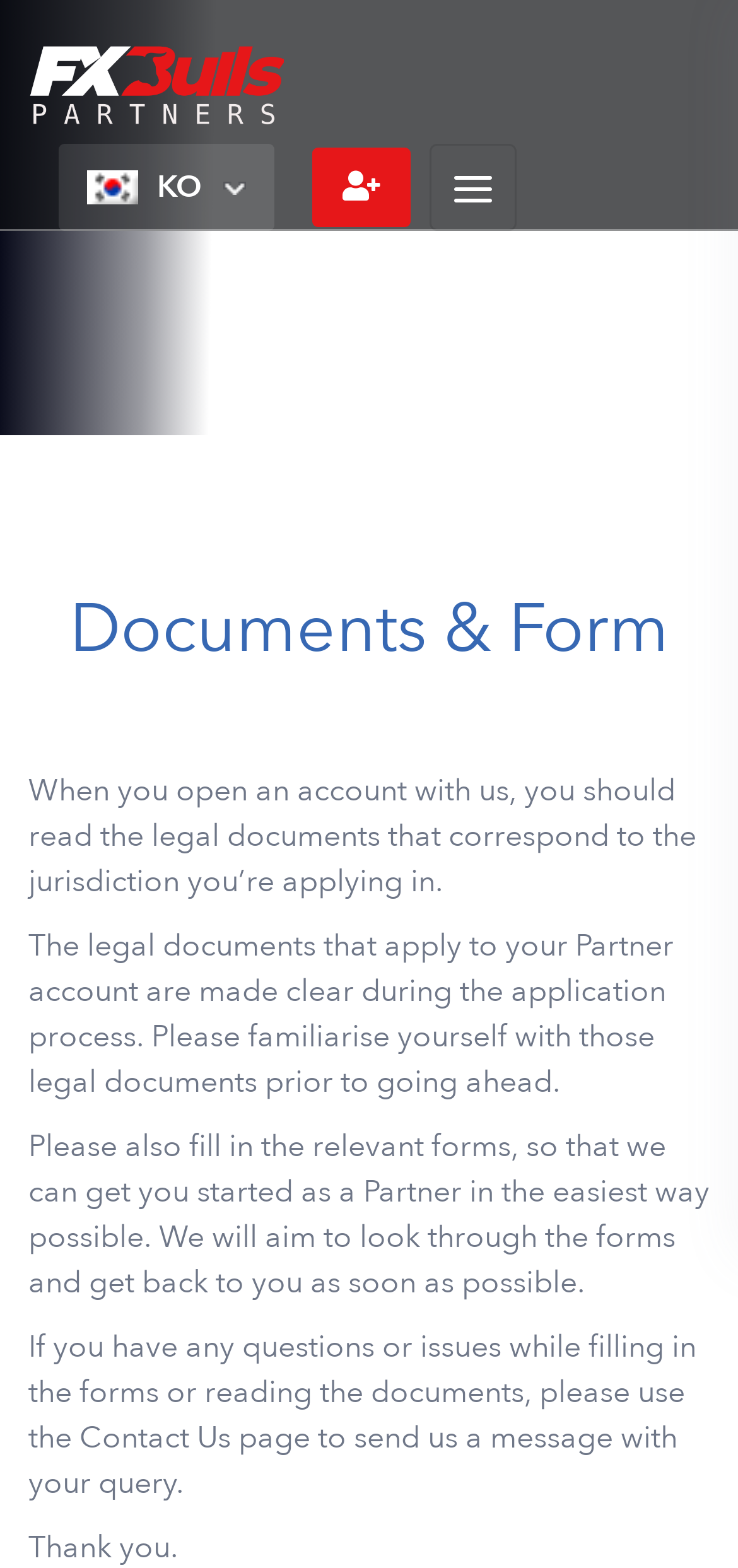Using the format (top-left x, top-left y, bottom-right x, bottom-right y), provide the bounding box coordinates for the described UI element. All values should be floating point numbers between 0 and 1: parent_node: KO aria-label="Toggle navigation"

[0.582, 0.092, 0.7, 0.147]